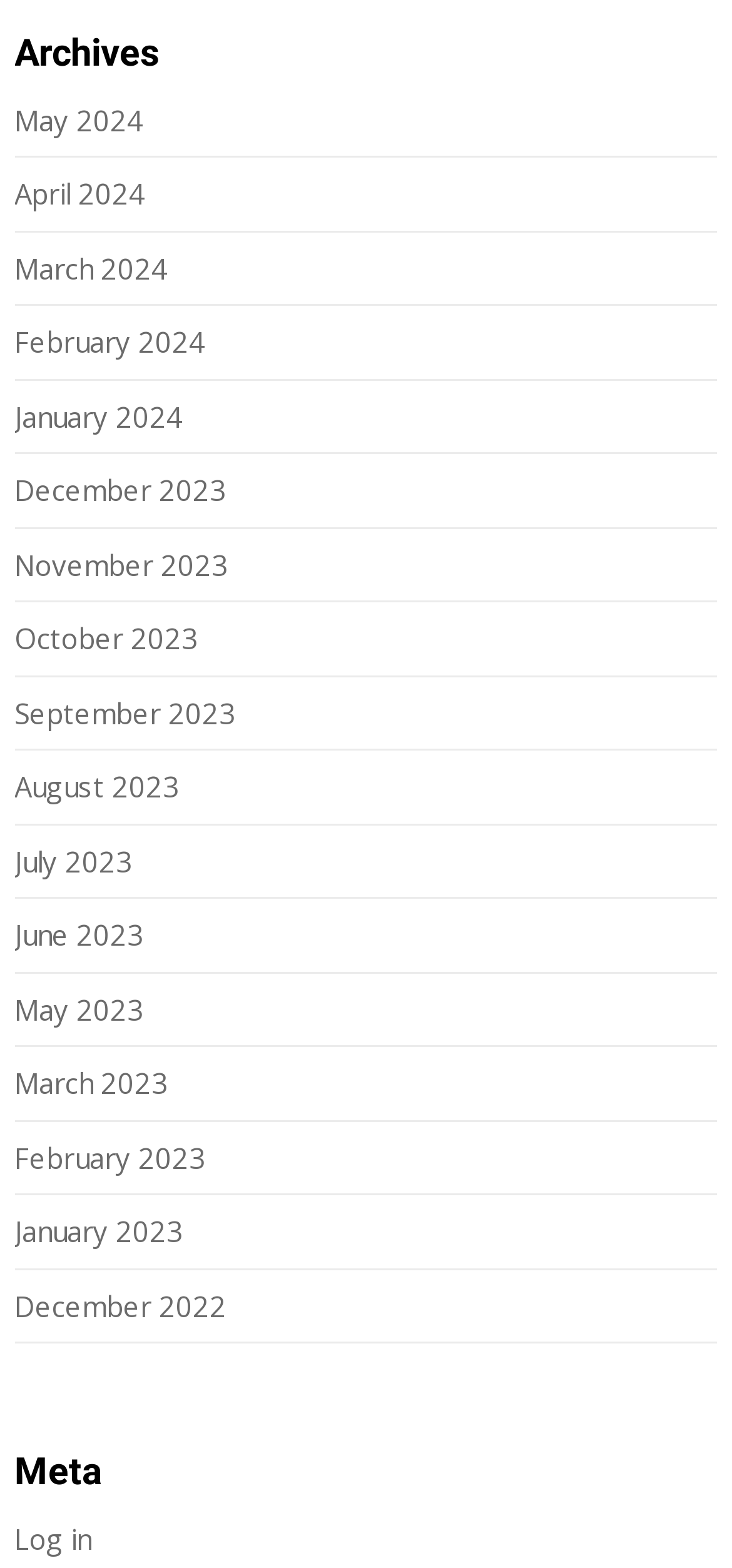Given the webpage screenshot and the description, determine the bounding box coordinates (top-left x, top-left y, bottom-right x, bottom-right y) that define the location of the UI element matching this description: March 2024

[0.02, 0.159, 0.23, 0.183]